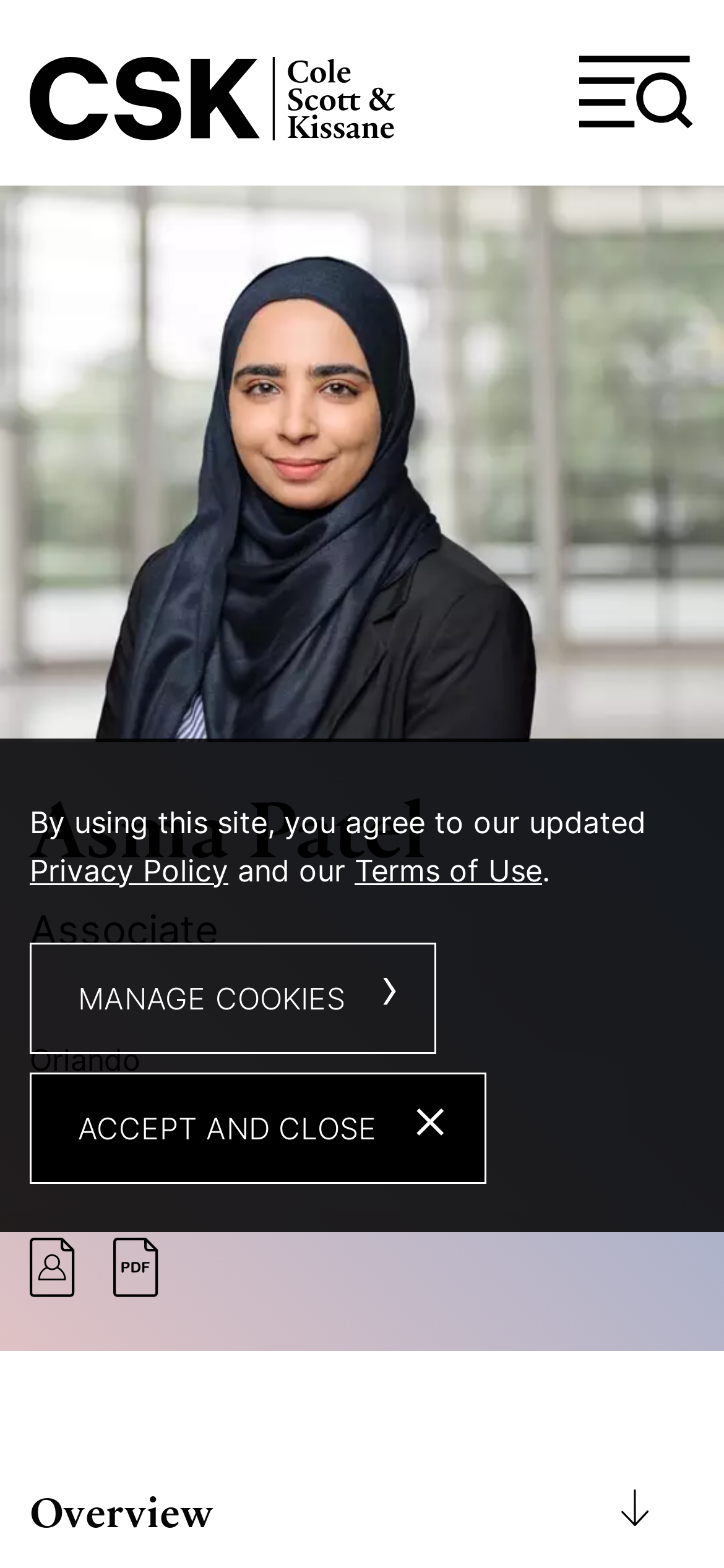What type of file can be downloaded from Asma Patel's profile?
Provide a detailed answer to the question, using the image to inform your response.

Based on the webpage, two types of files can be downloaded from Asma Patel's profile, namely vCard and PDF, which are mentioned in the link elements with the bounding box coordinates [0.041, 0.808, 0.105, 0.832] and [0.156, 0.808, 0.221, 0.832] respectively.